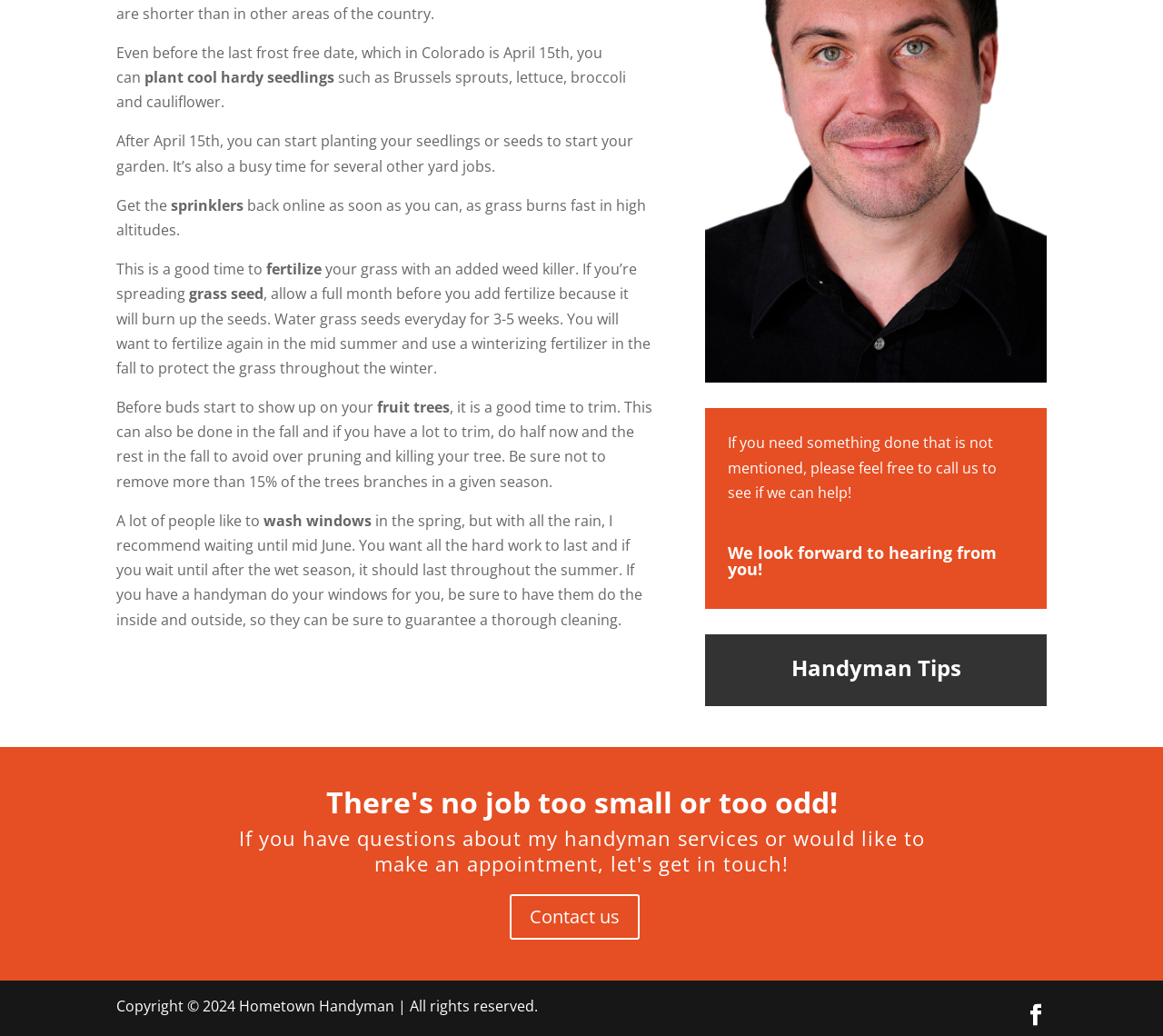Using the element description: "Contact us", determine the bounding box coordinates. The coordinates should be in the format [left, top, right, bottom], with values between 0 and 1.

[0.438, 0.863, 0.55, 0.907]